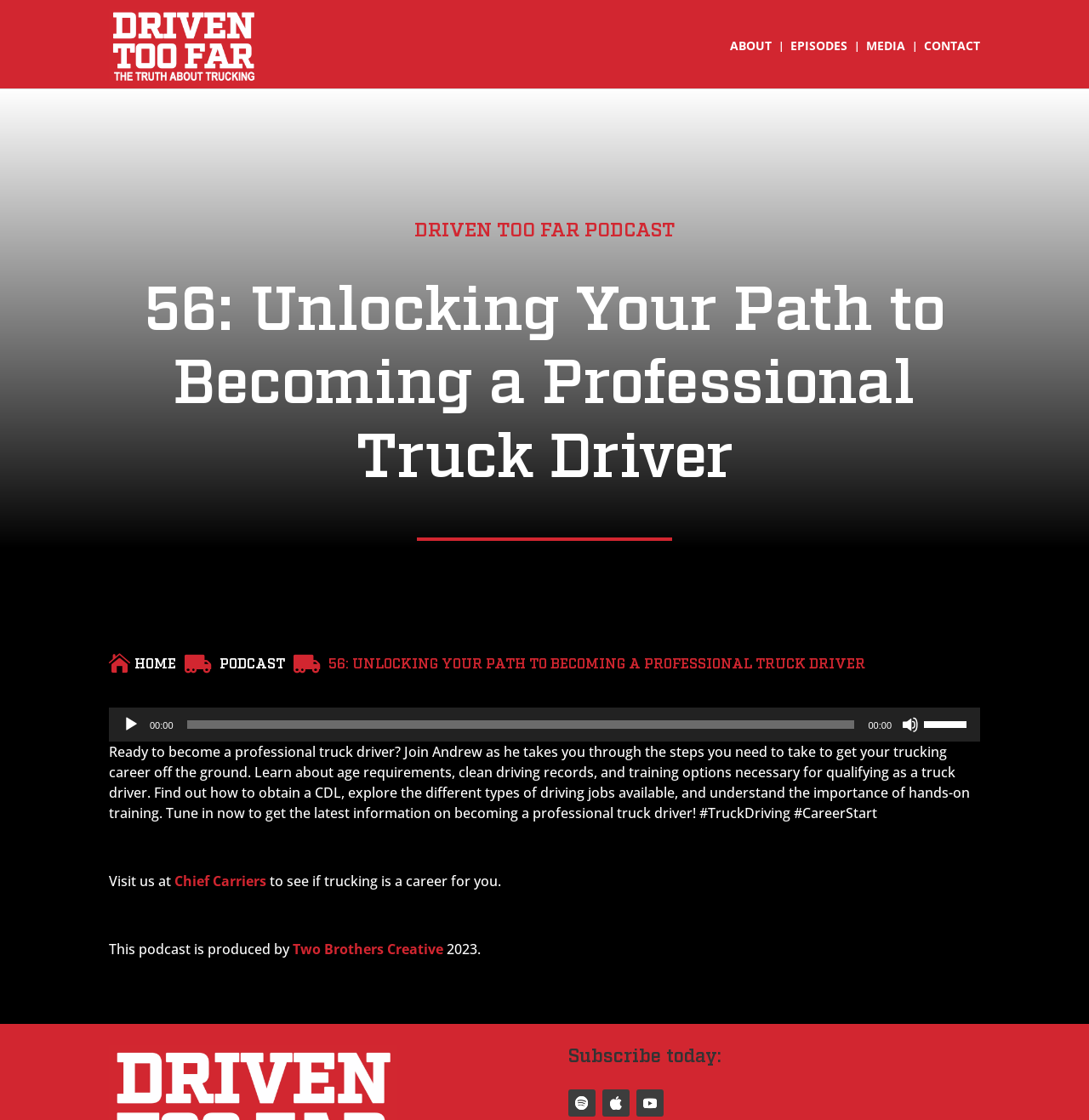What is the company mentioned in the podcast description?
Based on the screenshot, provide a one-word or short-phrase response.

Chief Carriers